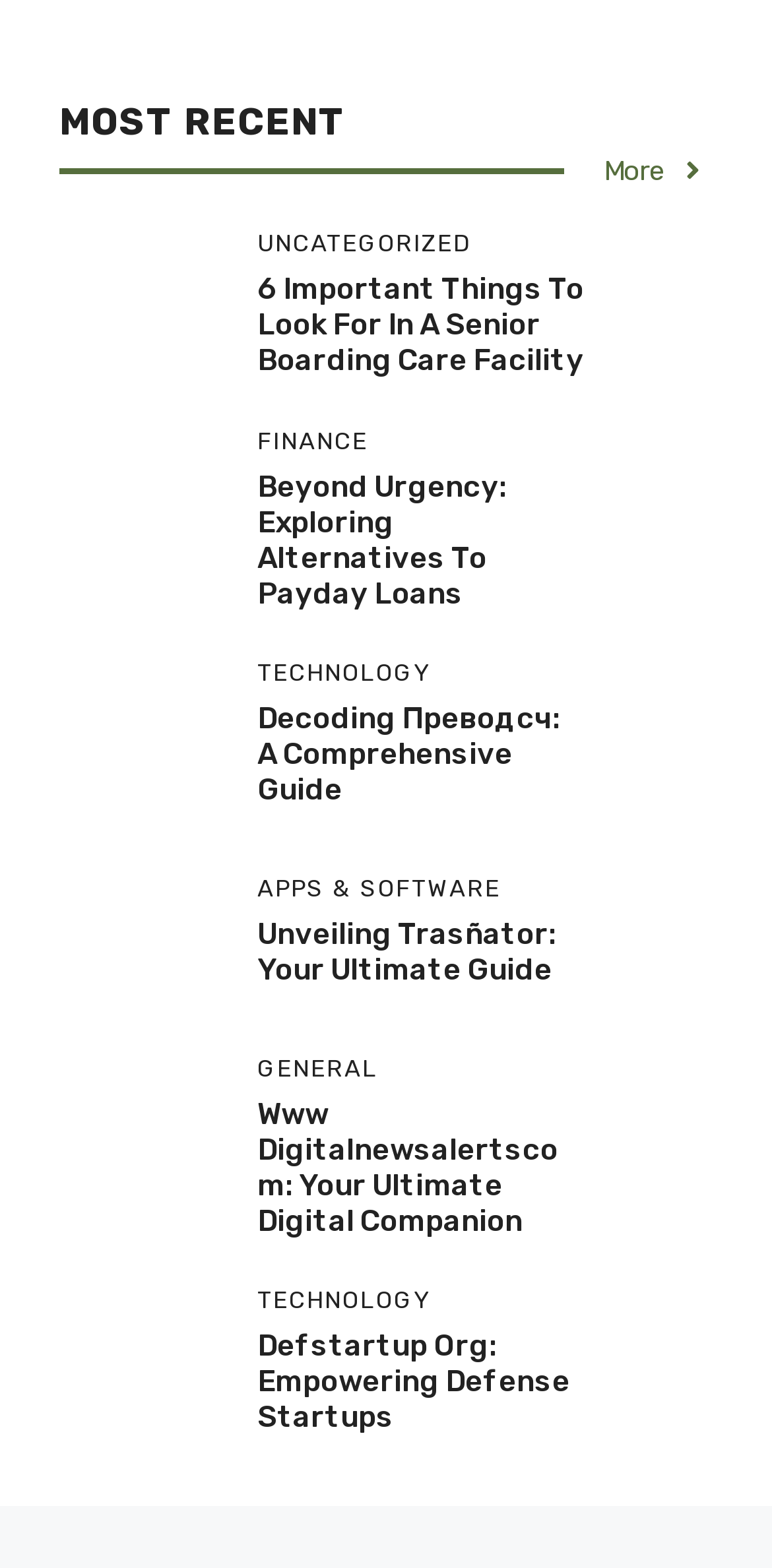How many categories are there?
Using the details from the image, give an elaborate explanation to answer the question.

I counted the number of headings that categorize the links and figures on the webpage, and I found six categories: UNCATEGORIZED, FINANCE, TECHNOLOGY, APPS & SOFTWARE, GENERAL, and TECHNOLOGY again.